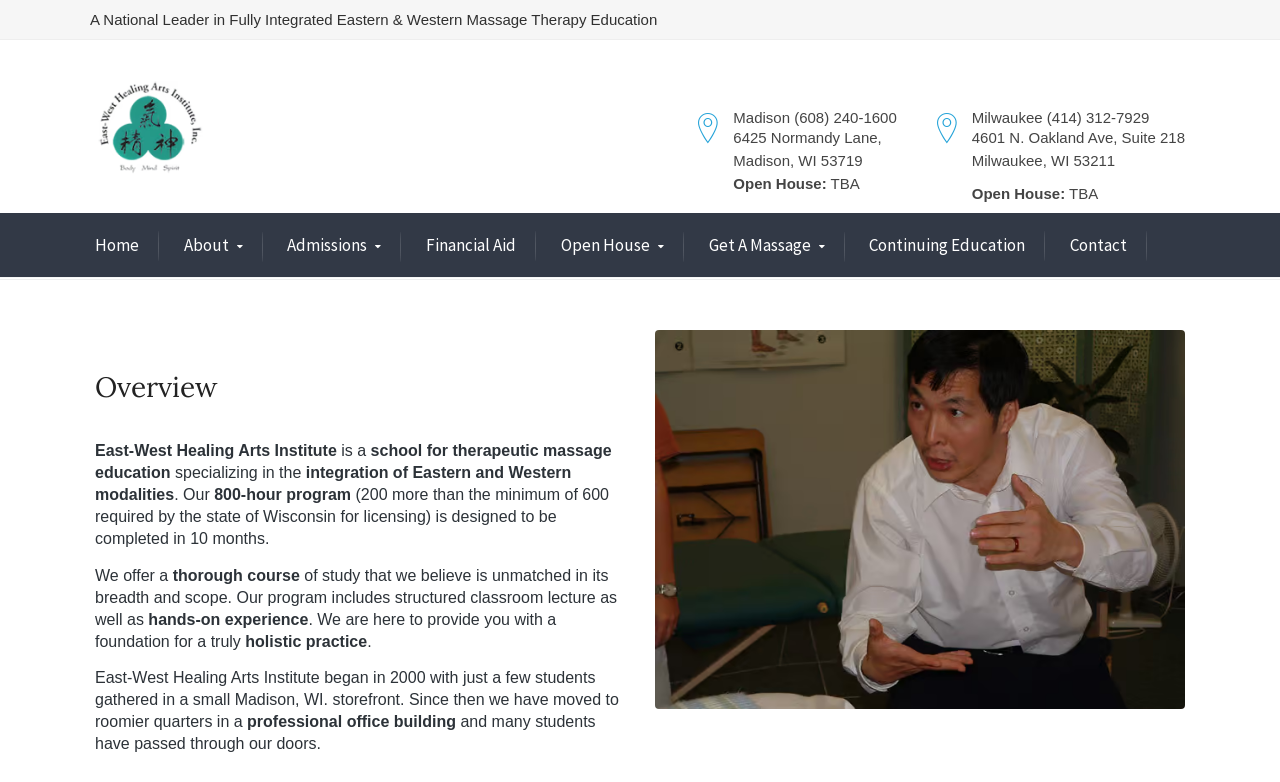Answer the question below in one word or phrase:
What is the phone number of the Milwaukee location?

(414) 312-7929